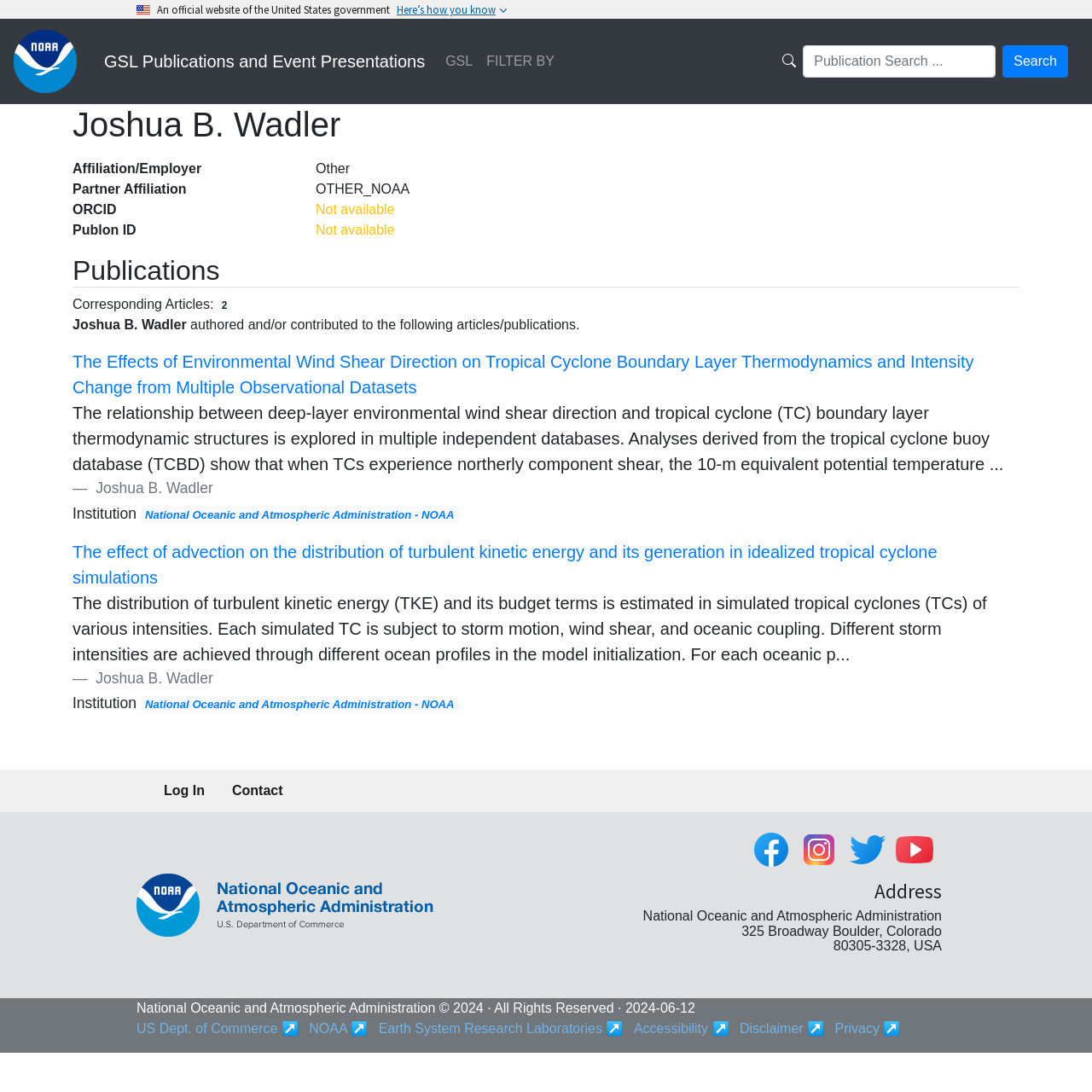Offer a meticulous caption that includes all visible features of the webpage.

The webpage is a publication directory for the National Oceanic and Atmospheric Administration's (NOAA) Global System Laboratory. At the top left corner, there is a U.S. flag image, followed by a static text stating that it is an official website of the United States government. Below this, there is a button labeled "Here's how you know" and a link to the National Oceanic Atmospheric Administration.

The main content of the webpage is divided into sections. The first section is a search bar with a button labeled "Search" and a link to filter publications. Below this, there is a heading with the name "Joshua B. Wadler" and some static text describing affiliation and employer information.

The next section is a list of publications, with each publication having a link to the article title, a brief description, and information about the author and institution. There are two blockquotes with publication information, each containing a link to the article, a brief description, and author and institution information.

At the bottom of the page, there is a section with links to log in, contact, and social media platforms such as Facebook, Instagram, Twitter, and YouTube. There is also an address section with the National Oceanic and Atmospheric Administration's address and a copyright notice.

Finally, at the very bottom of the page, there are links to the US Dept. of Commerce, NOAA, Earth System Research Laboratories, Accessibility, Disclaimer, and Privacy.